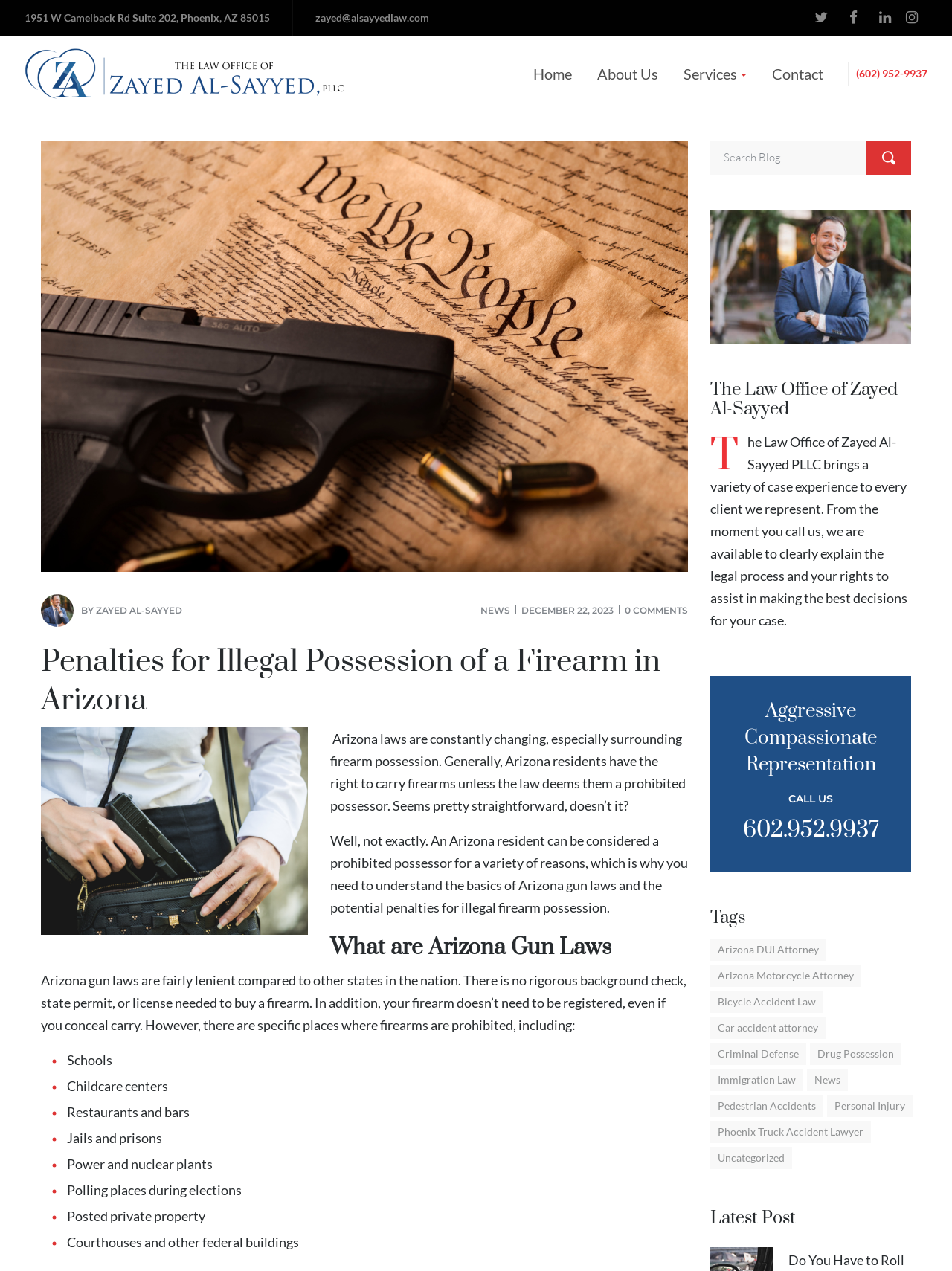Pinpoint the bounding box coordinates of the area that must be clicked to complete this instruction: "Read about Arizona gun laws".

[0.043, 0.765, 0.146, 0.778]